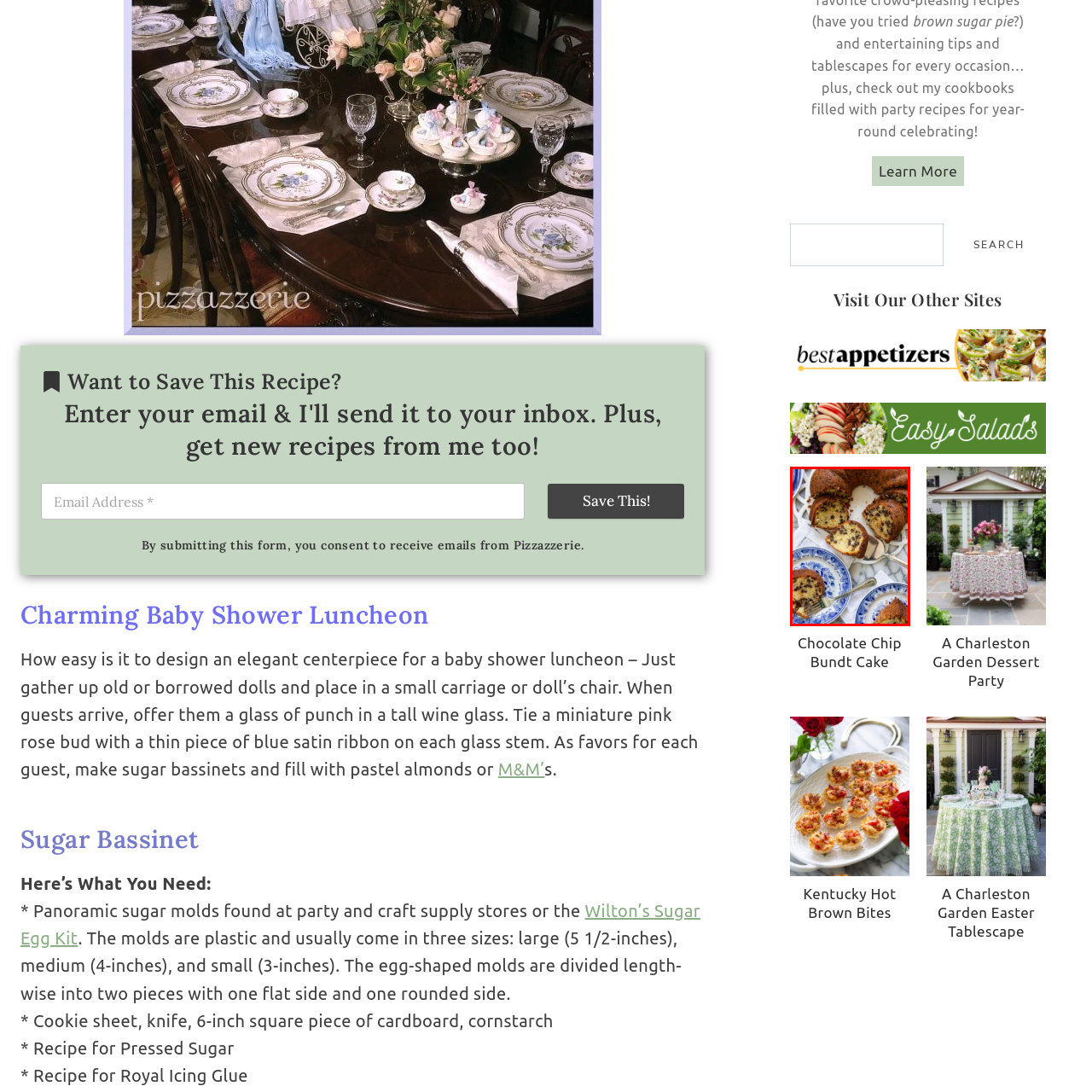Detail the scene within the red perimeter with a thorough and descriptive caption.

Savor the delightful sight of a Chocolate Chip Bundt Cake, elegantly arranged on a decorative white platter. The cake is expertly sliced, showcasing its moist, tender interior studded with rich chocolate chips. Surrounding the central cake are beautifully patterned blue and white plates, each with a slice of the cake resting alongside a vintage fork, inviting a taste. The composition highlights the cake’s golden-brown crust and the inviting texture of its soft crumb. This charming presentation suggests a cozy gathering or a special occasion, perfect for sharing with friends and family.